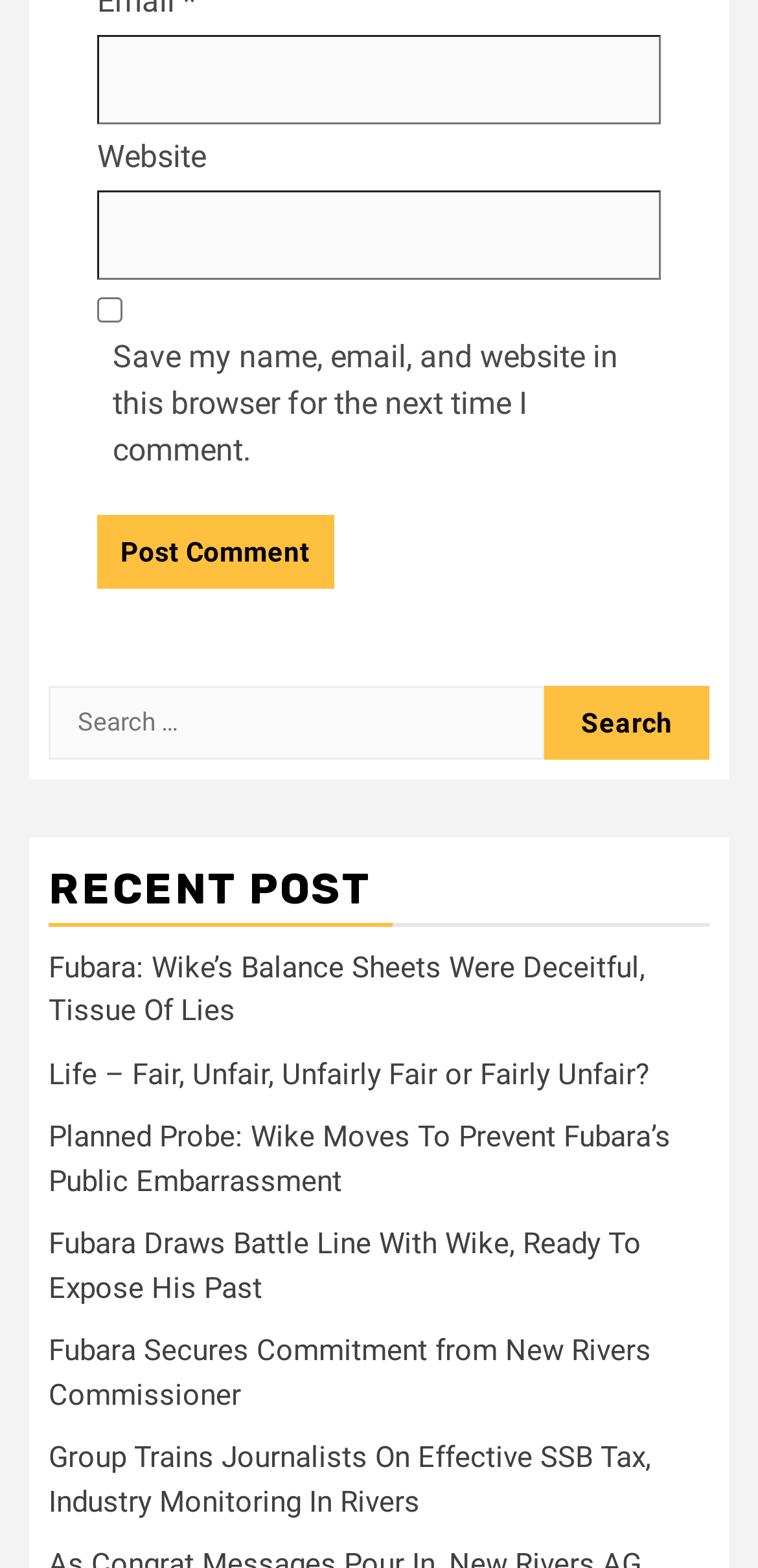Mark the bounding box of the element that matches the following description: "parent_node: Email * aria-describedby="email-notes" name="email"".

[0.128, 0.022, 0.872, 0.079]